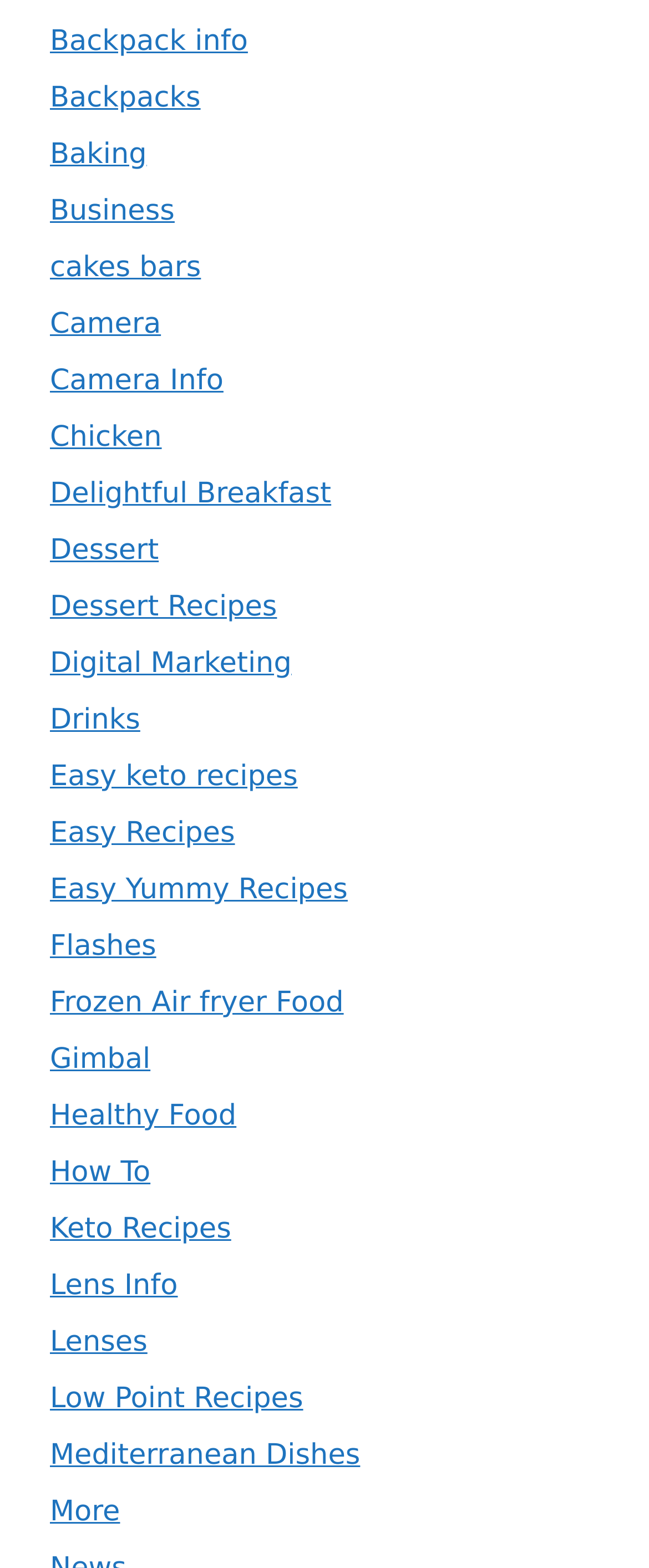Please identify the bounding box coordinates of the area that needs to be clicked to fulfill the following instruction: "Explore baking recipes."

[0.077, 0.088, 0.226, 0.109]